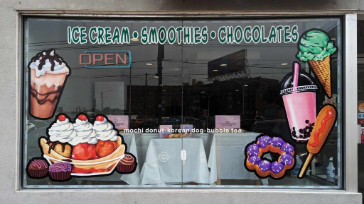Provide a thorough and detailed response to the question by examining the image: 
What color is the 'OPEN' sign?

The storefront window has a sign that says 'OPEN', and it is highlighted in a bright red color. This is likely done to attract attention and signal to potential customers that the shop is open for business.